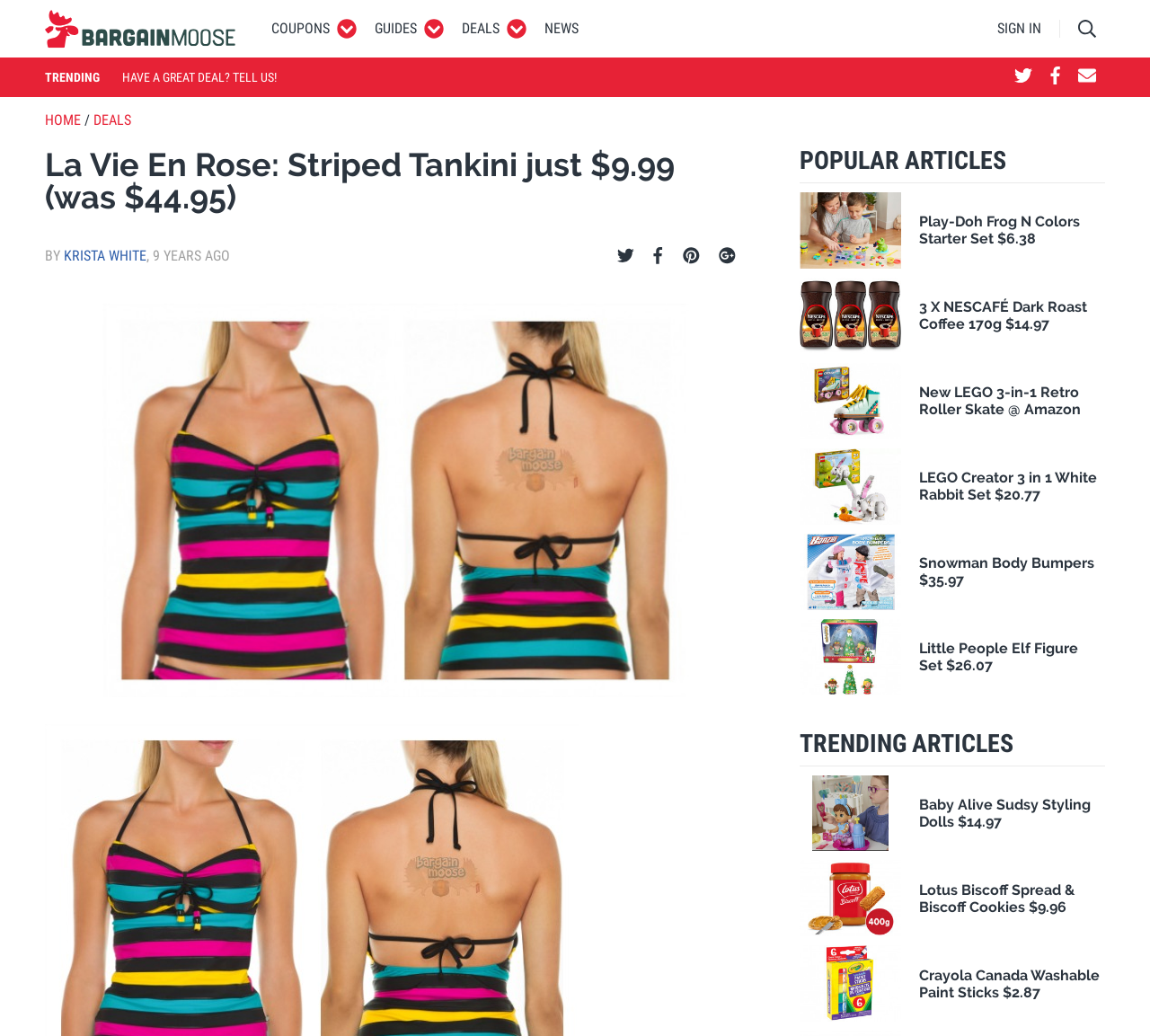How many popular articles are listed on the webpage?
Answer the question with detailed information derived from the image.

There are eight popular articles listed on the webpage, which are displayed in a section titled 'POPULAR ARTICLES' and each article has a heading, image, and description.